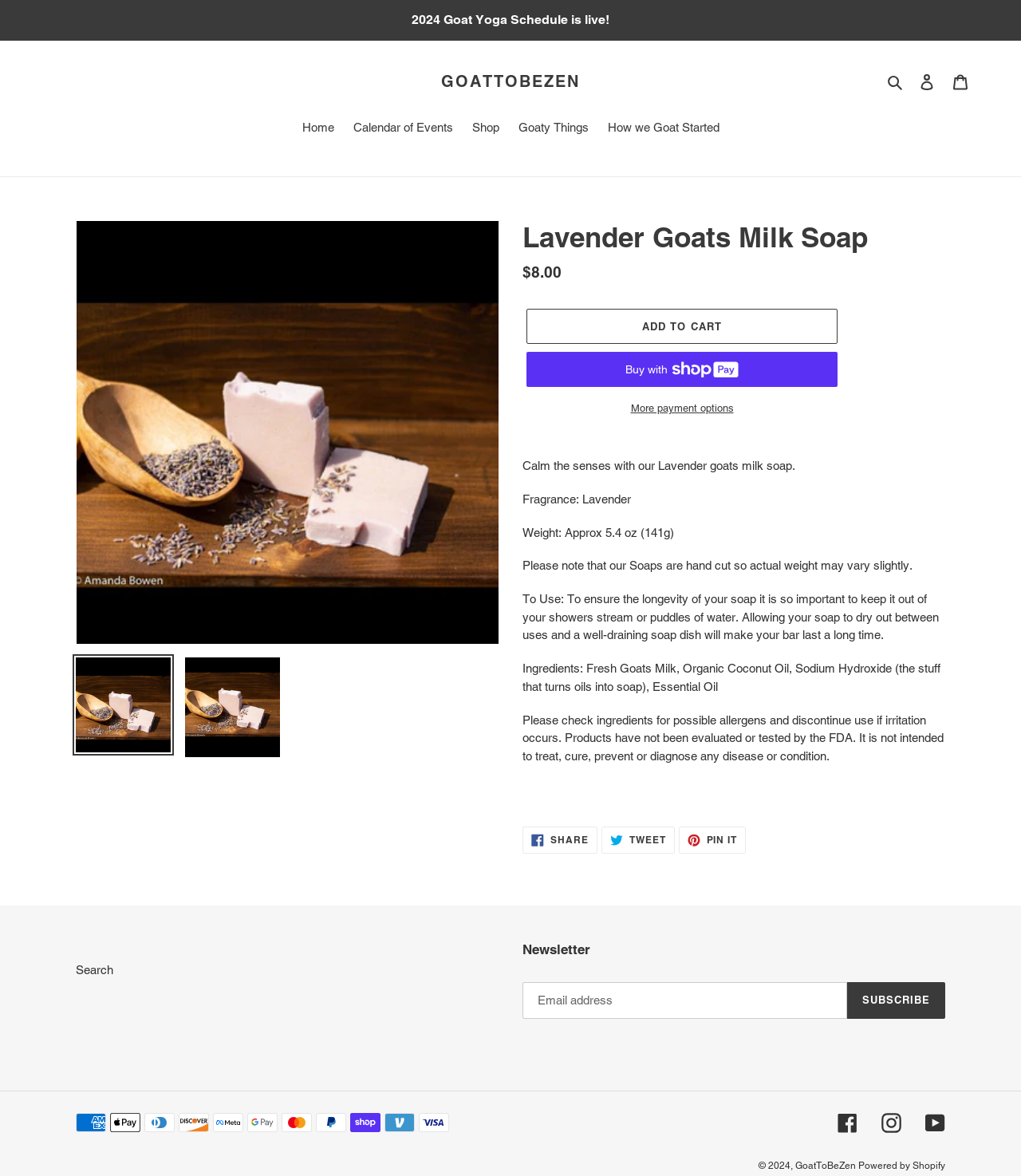What is the weight of the soap?
Using the visual information from the image, give a one-word or short-phrase answer.

Approx 5.4 oz (141g)